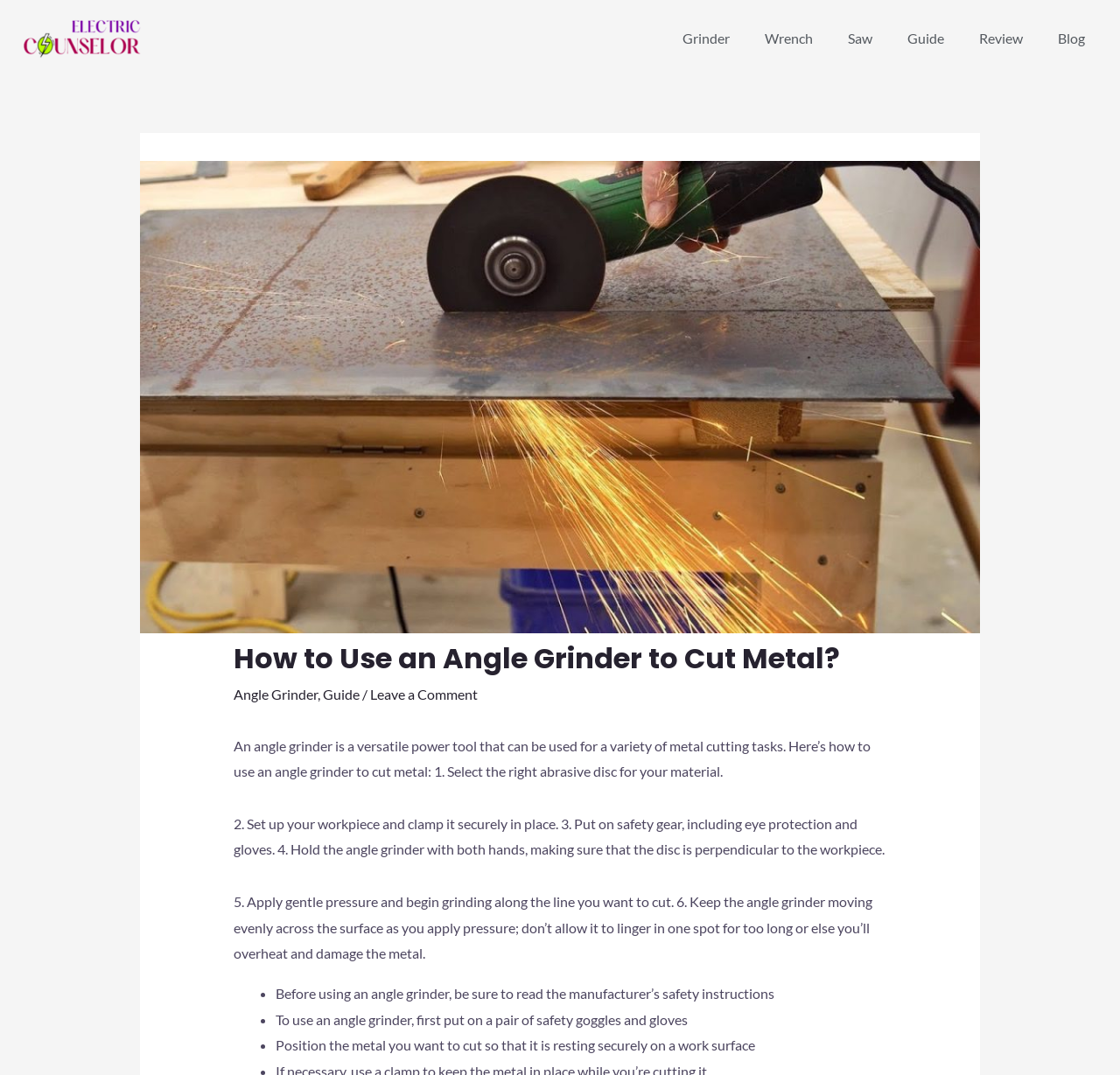Identify the bounding box coordinates of the section to be clicked to complete the task described by the following instruction: "Click the Leave a Comment link". The coordinates should be four float numbers between 0 and 1, formatted as [left, top, right, bottom].

[0.33, 0.638, 0.426, 0.654]